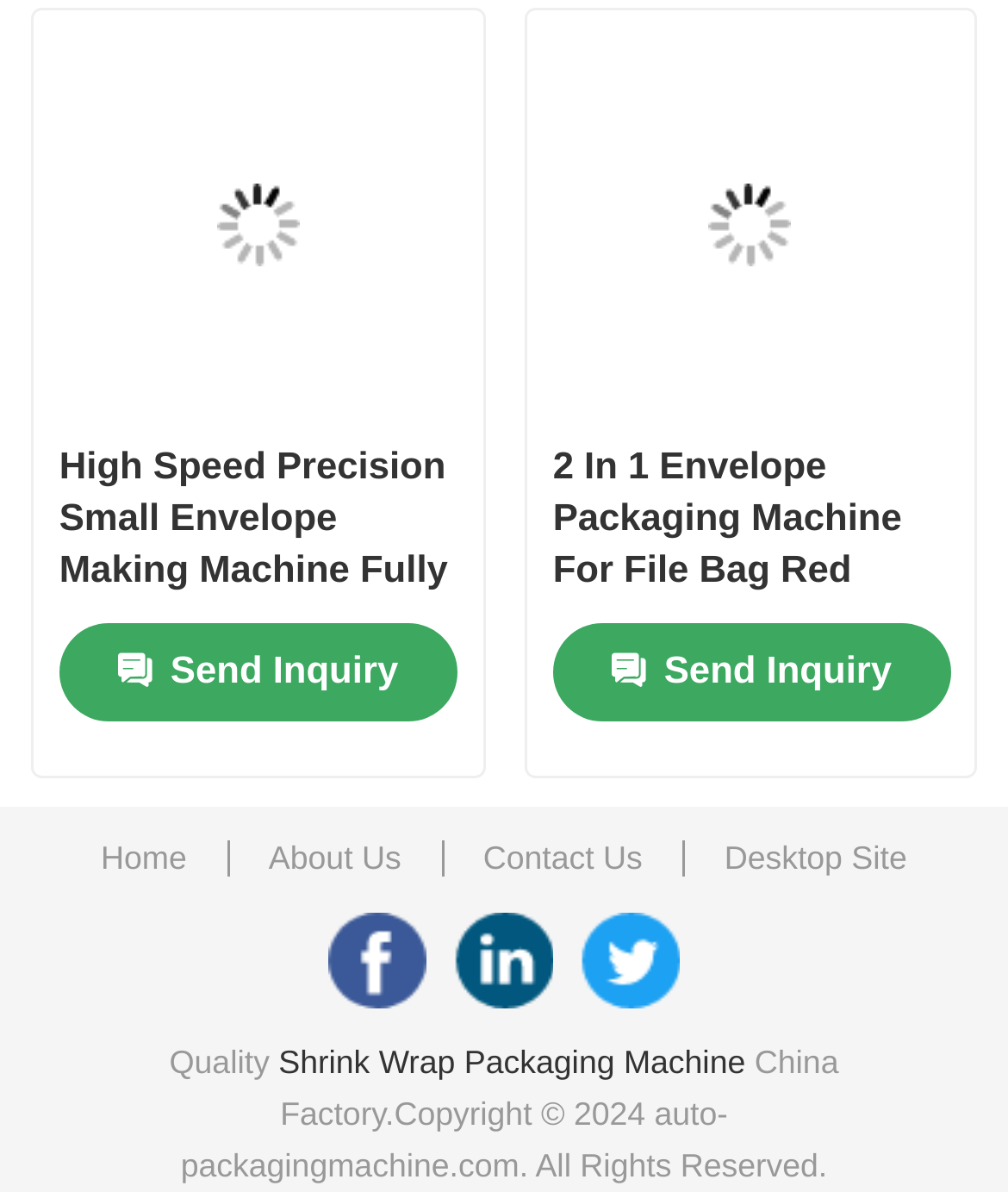Respond to the question below with a single word or phrase: How many products are displayed on the page?

2